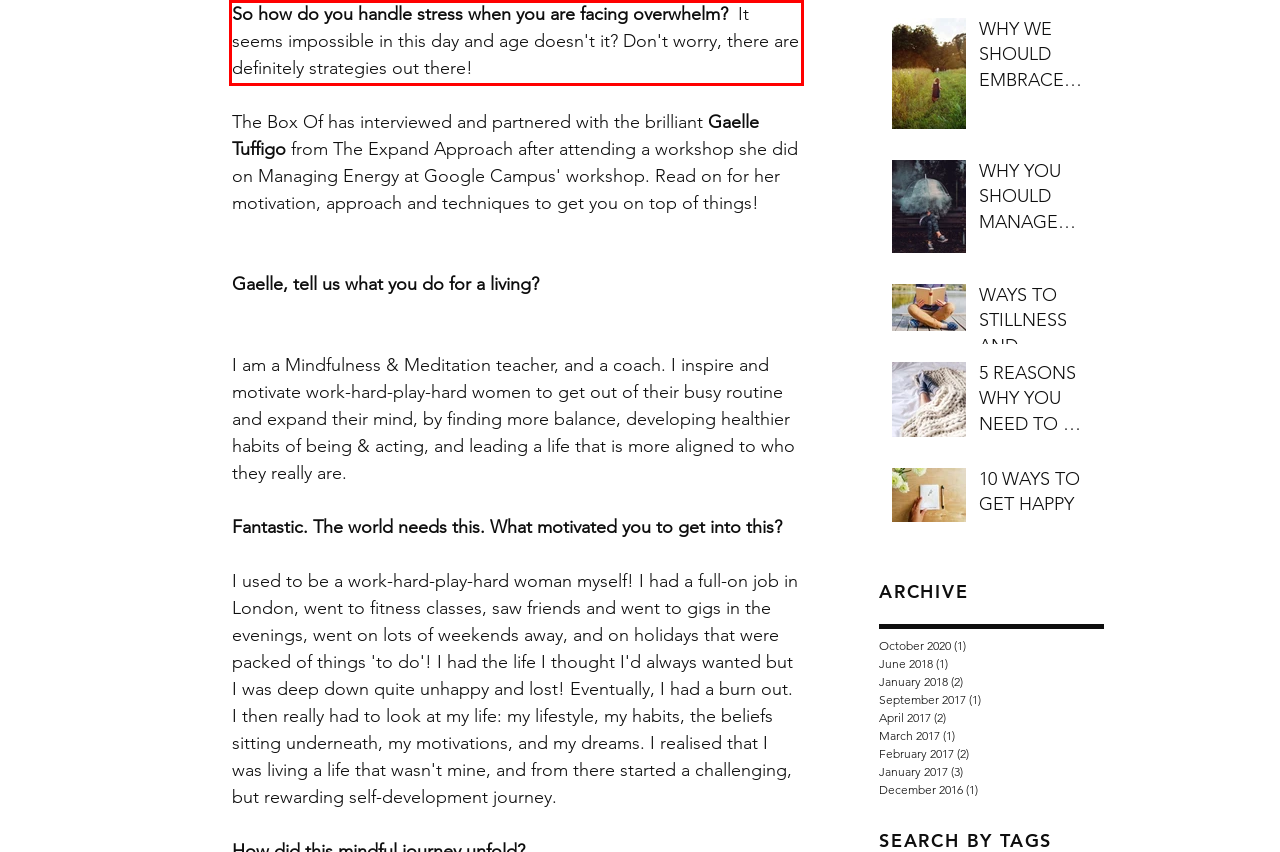There is a UI element on the webpage screenshot marked by a red bounding box. Extract and generate the text content from within this red box.

So how do you handle stress when you are facing overwhelm? It seems impossible in this day and age doesn't it? Don't worry, there are definitely strategies out there!